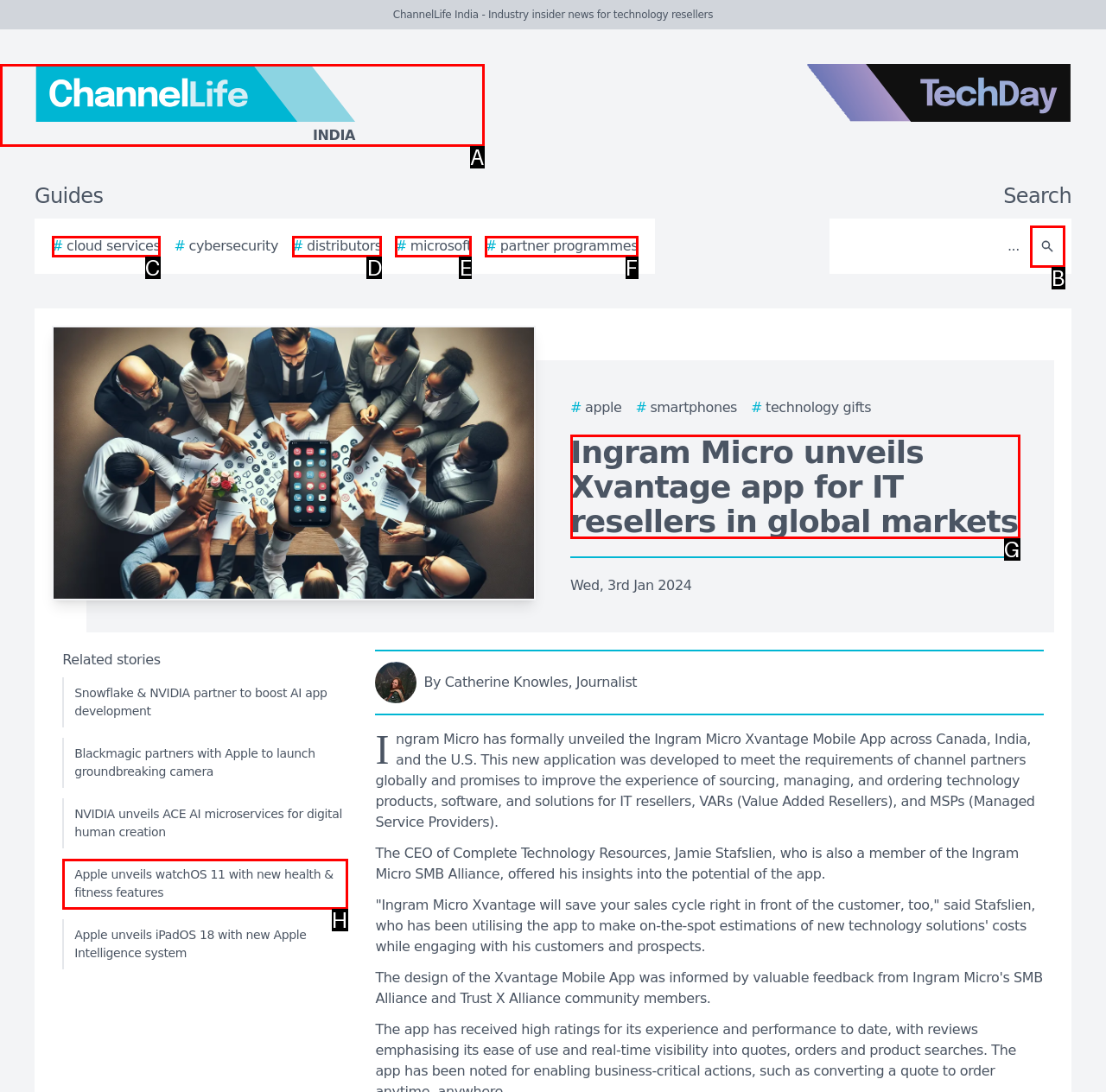Tell me which one HTML element I should click to complete the following task: Read the story about Ingram Micro Xvantage app
Answer with the option's letter from the given choices directly.

G